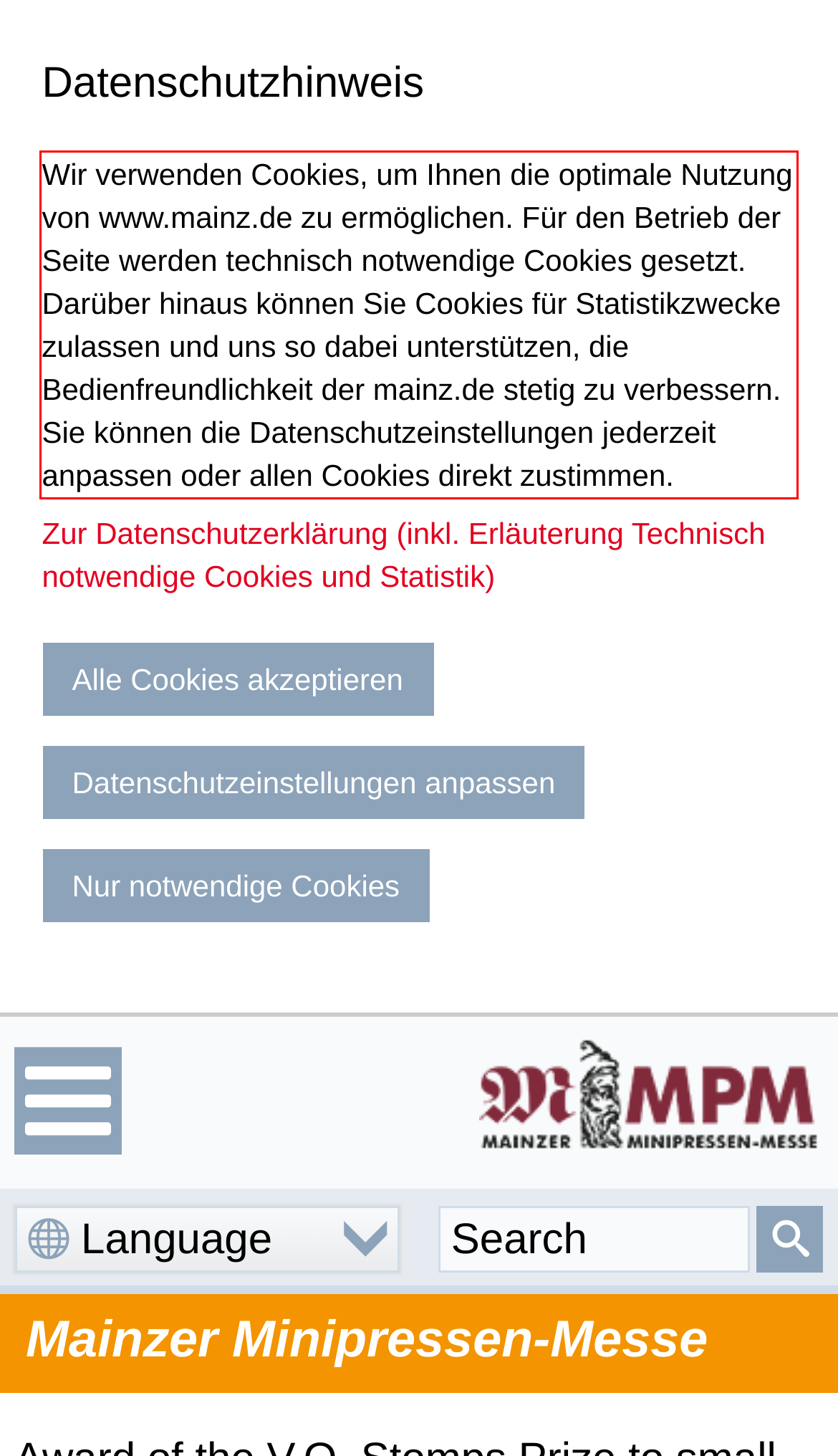You have a webpage screenshot with a red rectangle surrounding a UI element. Extract the text content from within this red bounding box.

Wir verwenden Cookies, um Ihnen die optimale Nutzung von www.mainz.de zu ermöglichen. Für den Betrieb der Seite werden technisch notwendige Cookies gesetzt. Darüber hinaus können Sie Cookies für Statistikzwecke zulassen und uns so dabei unterstützen, die Bedienfreundlichkeit der mainz.de stetig zu verbessern. Sie können die Datenschutzeinstellungen jederzeit anpassen oder allen Cookies direkt zustimmen.